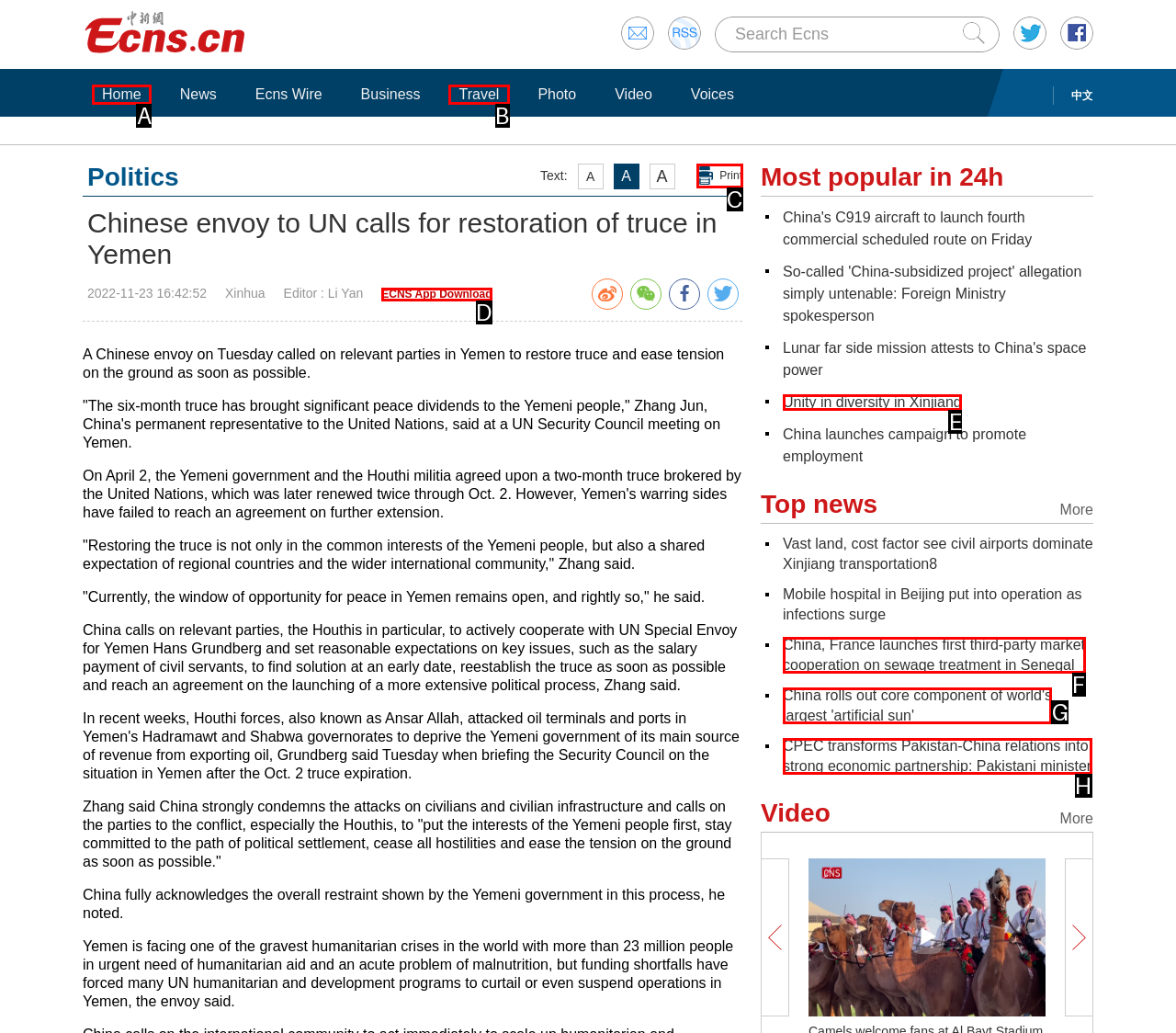Identify the letter of the UI element that fits the description: Unity in diversity in Xinjiang
Respond with the letter of the option directly.

E